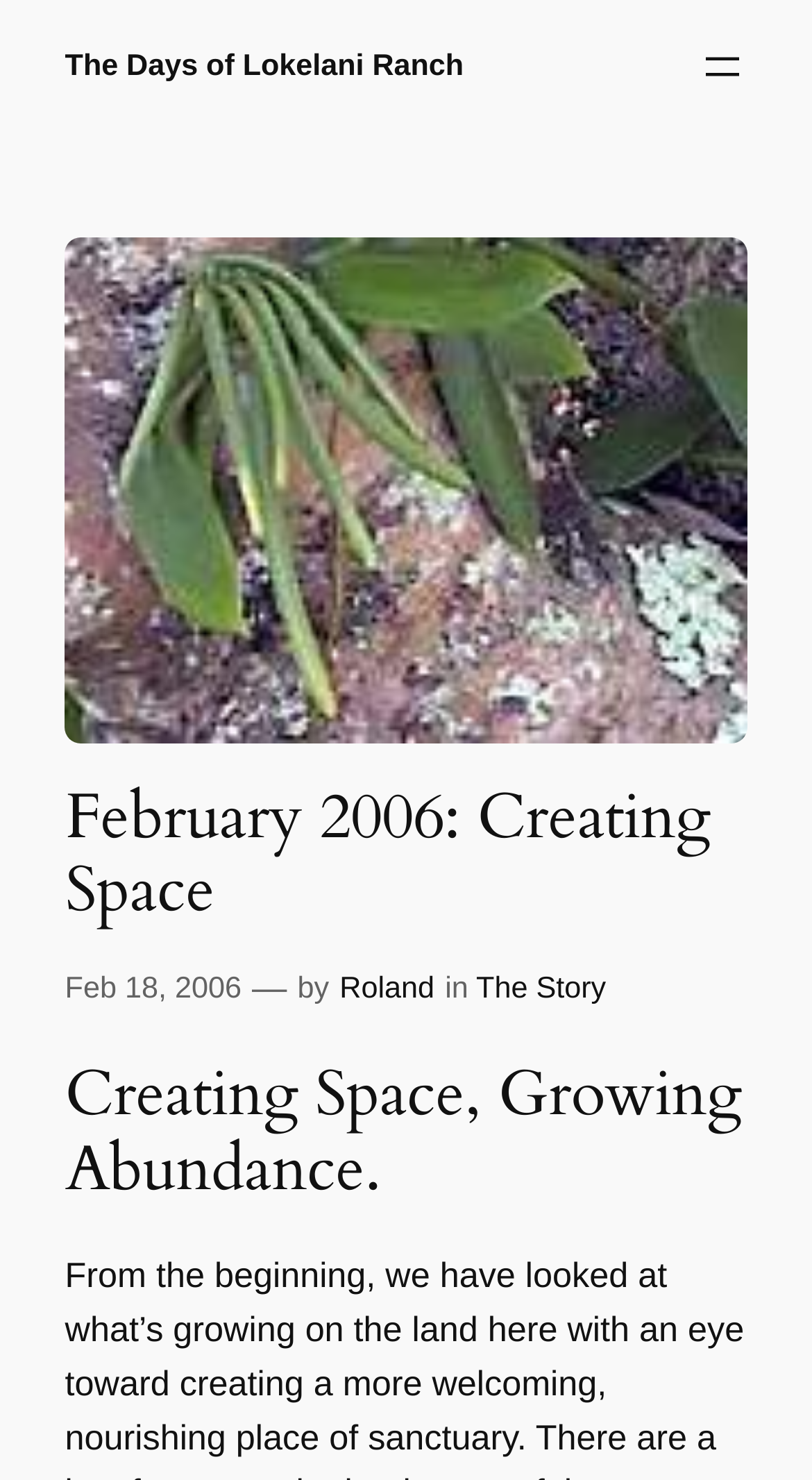Determine the bounding box for the HTML element described here: "Roland". The coordinates should be given as [left, top, right, bottom] with each number being a float between 0 and 1.

[0.418, 0.657, 0.535, 0.68]